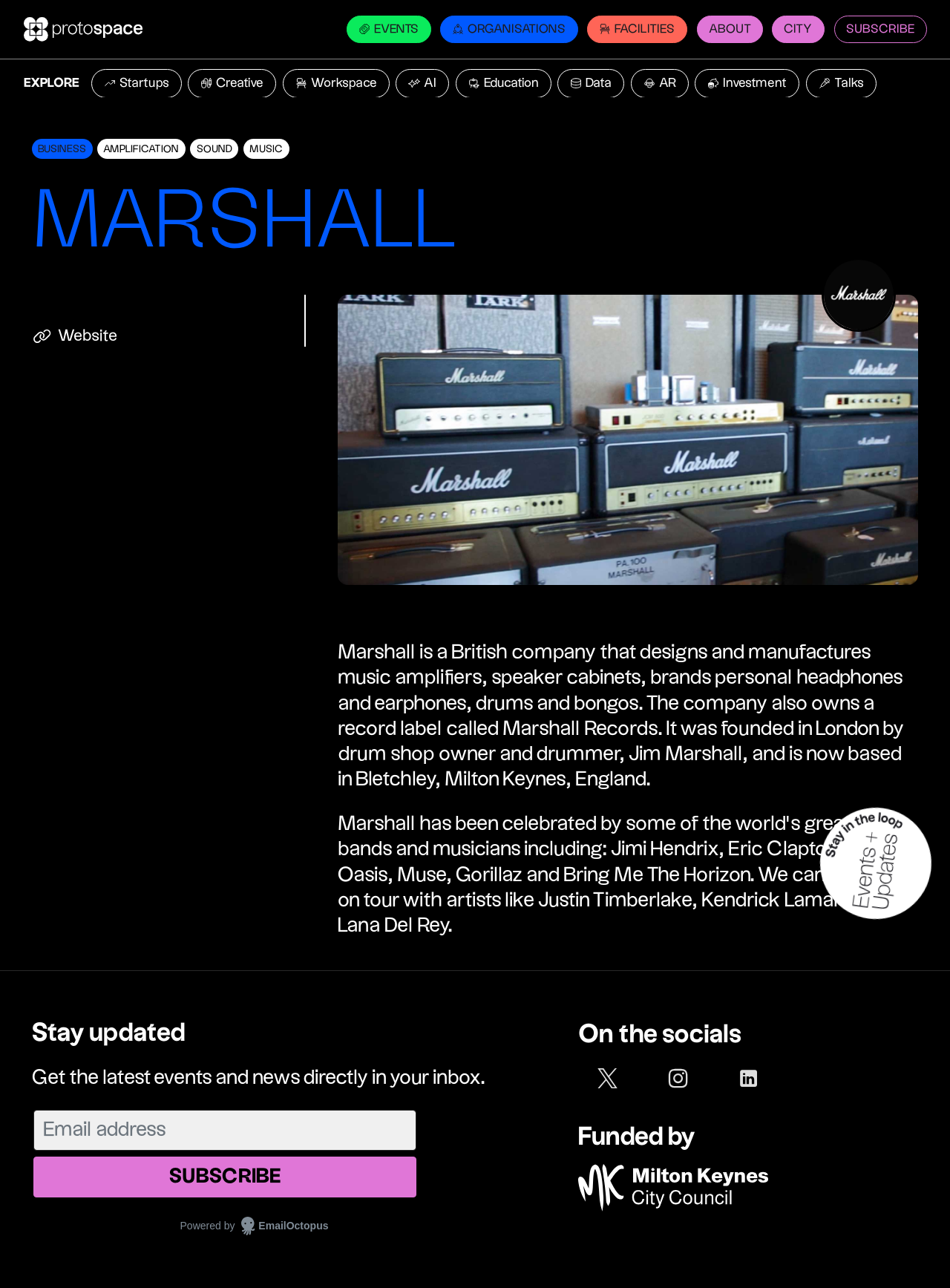Kindly determine the bounding box coordinates for the area that needs to be clicked to execute this instruction: "Explore the ORGANISATIONS page".

[0.463, 0.012, 0.608, 0.033]